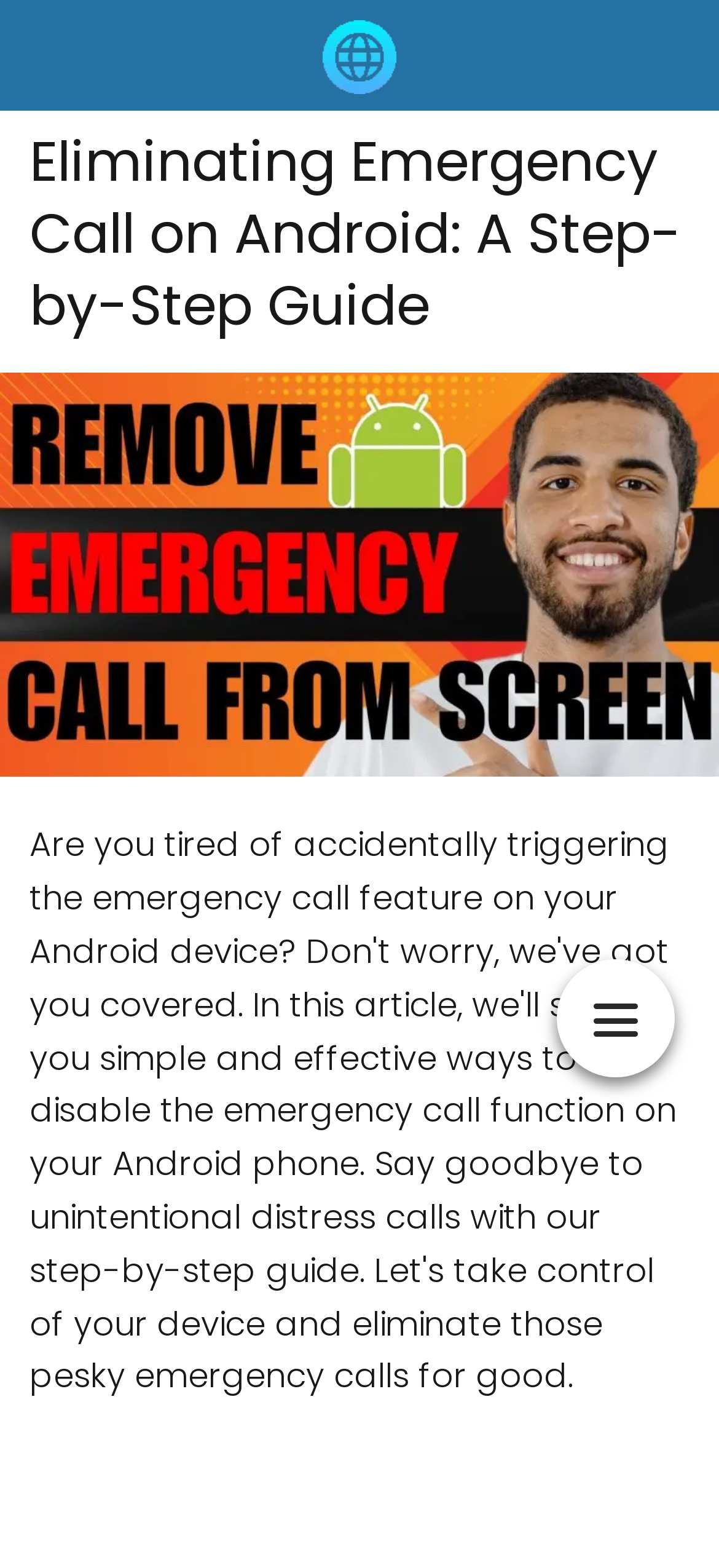Locate and extract the headline of this webpage.

Eliminating Emergency Call on Android: A Step-by-Step Guide